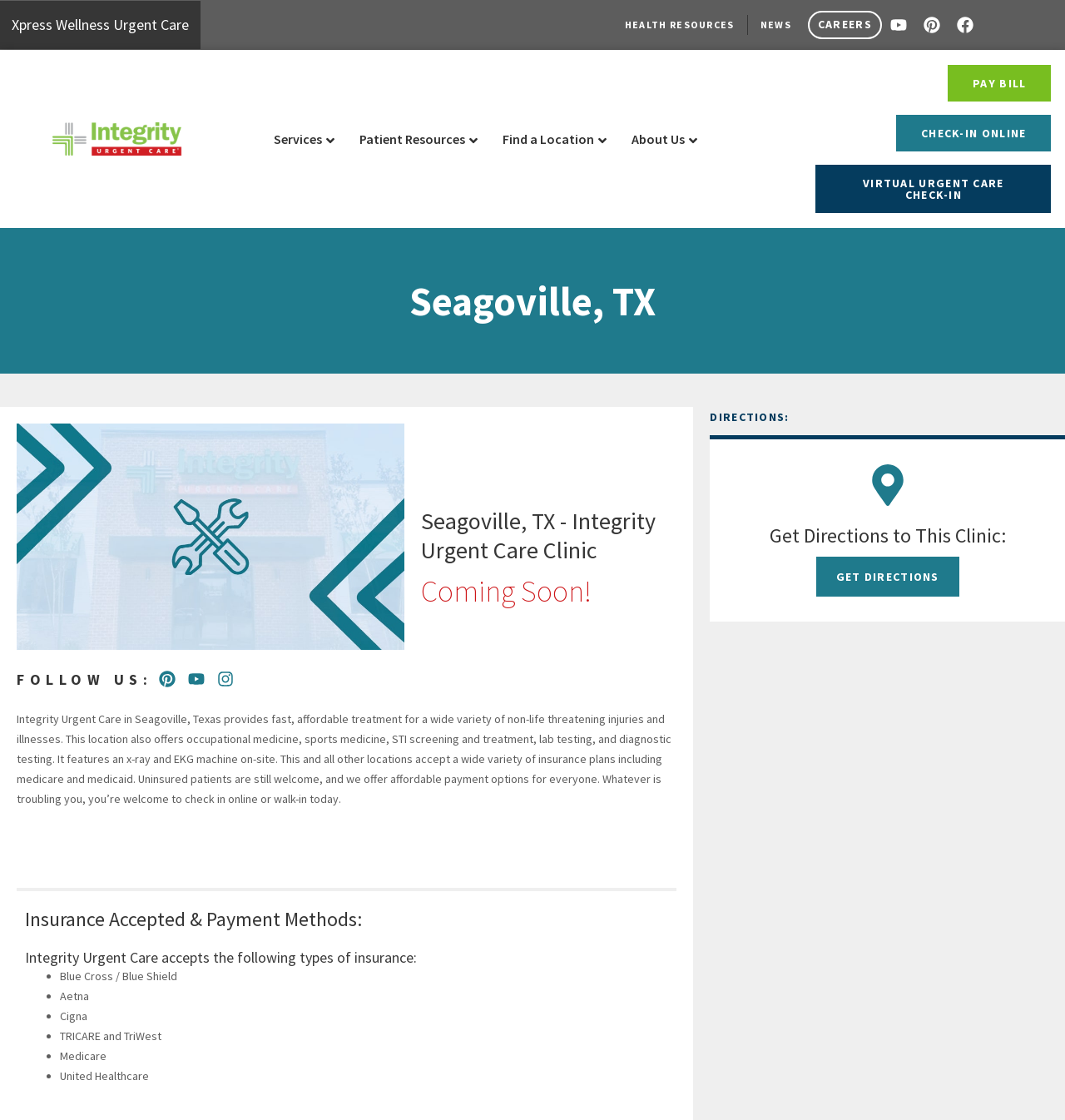Refer to the image and answer the question with as much detail as possible: How can I check in online?

I found a button on the webpage that says 'CHECK-IN ONLINE'. This suggests that patients can check in online by clicking this button.